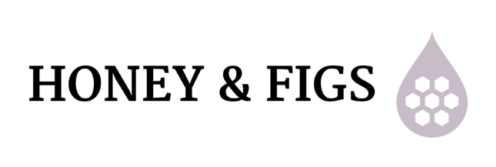Craft a thorough explanation of what is depicted in the image.

The image features the logo of "Honey & Figs," a lifestyle blog that emphasizes themes of abundance and personal growth. The logo is elegantly designed, showcasing the words "HONEY & FIGS" in bold, black letters, accompanied by a sophisticated graphic that includes a droplet shape containing stylized honeycomb patterns. This visual representation reflects the blog's focus on living an abundant life and highlights its commitment to promoting meaningful, productive living. The overall aesthetic conveys a sense of warmth and inviting charm, setting the tone for the enriching content that readers can expect to find on the blog.